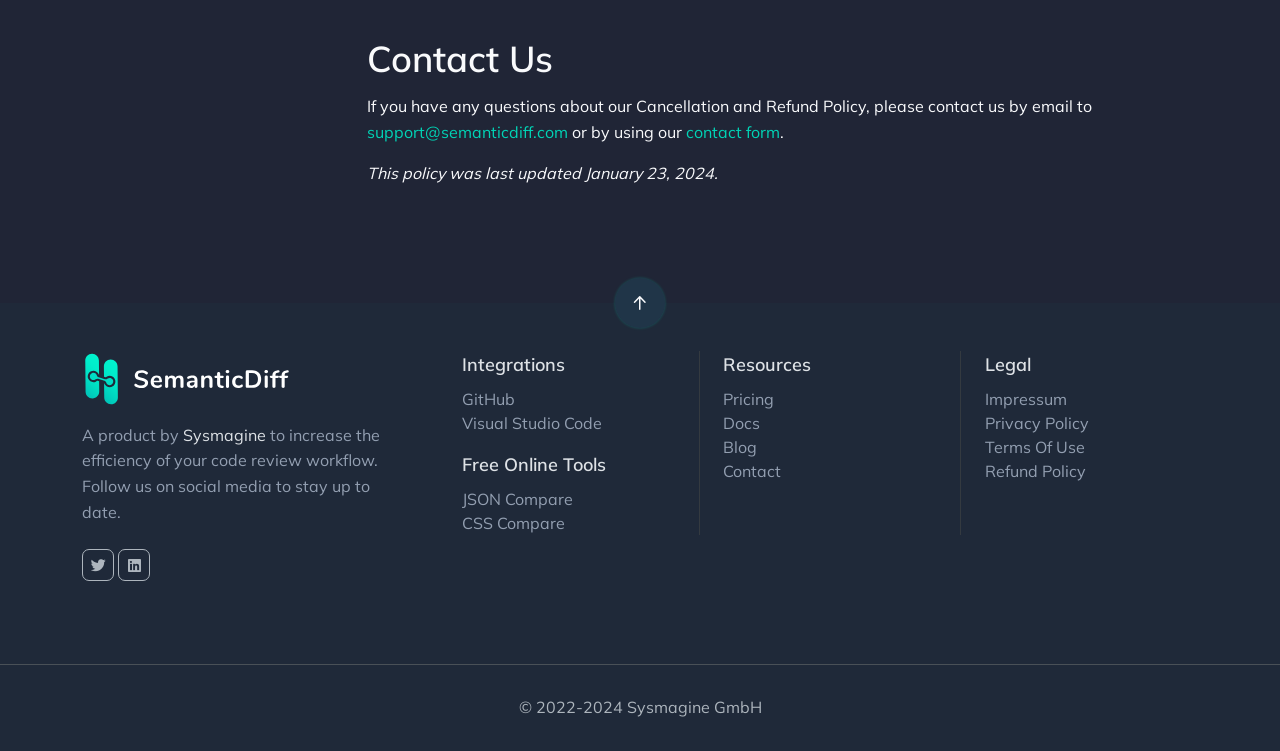Show me the bounding box coordinates of the clickable region to achieve the task as per the instruction: "use the contact form".

[0.536, 0.162, 0.609, 0.189]